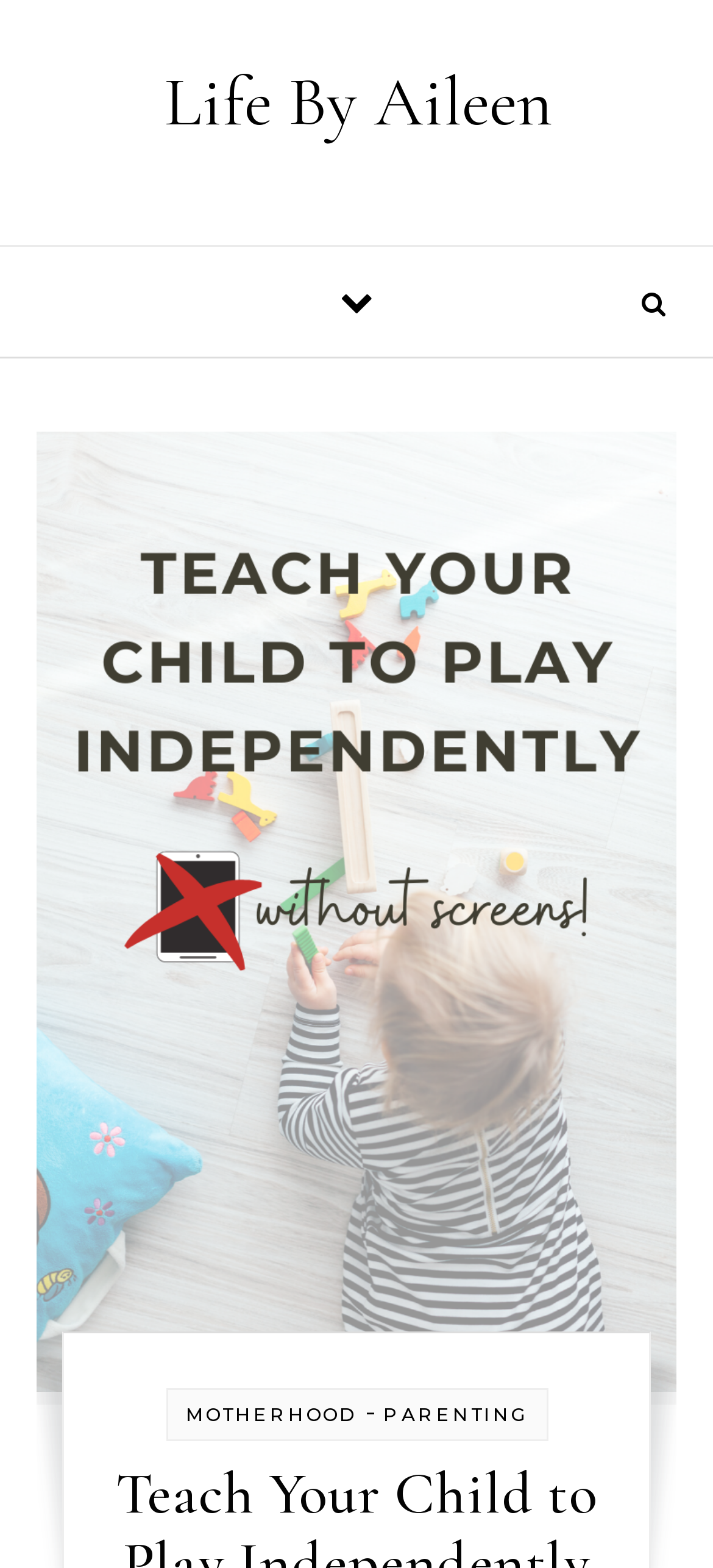What is the name of the website?
Look at the webpage screenshot and answer the question with a detailed explanation.

I determined the name of the website by looking at the link element with the text 'Life By Aileen' which is a child of the Root Element.